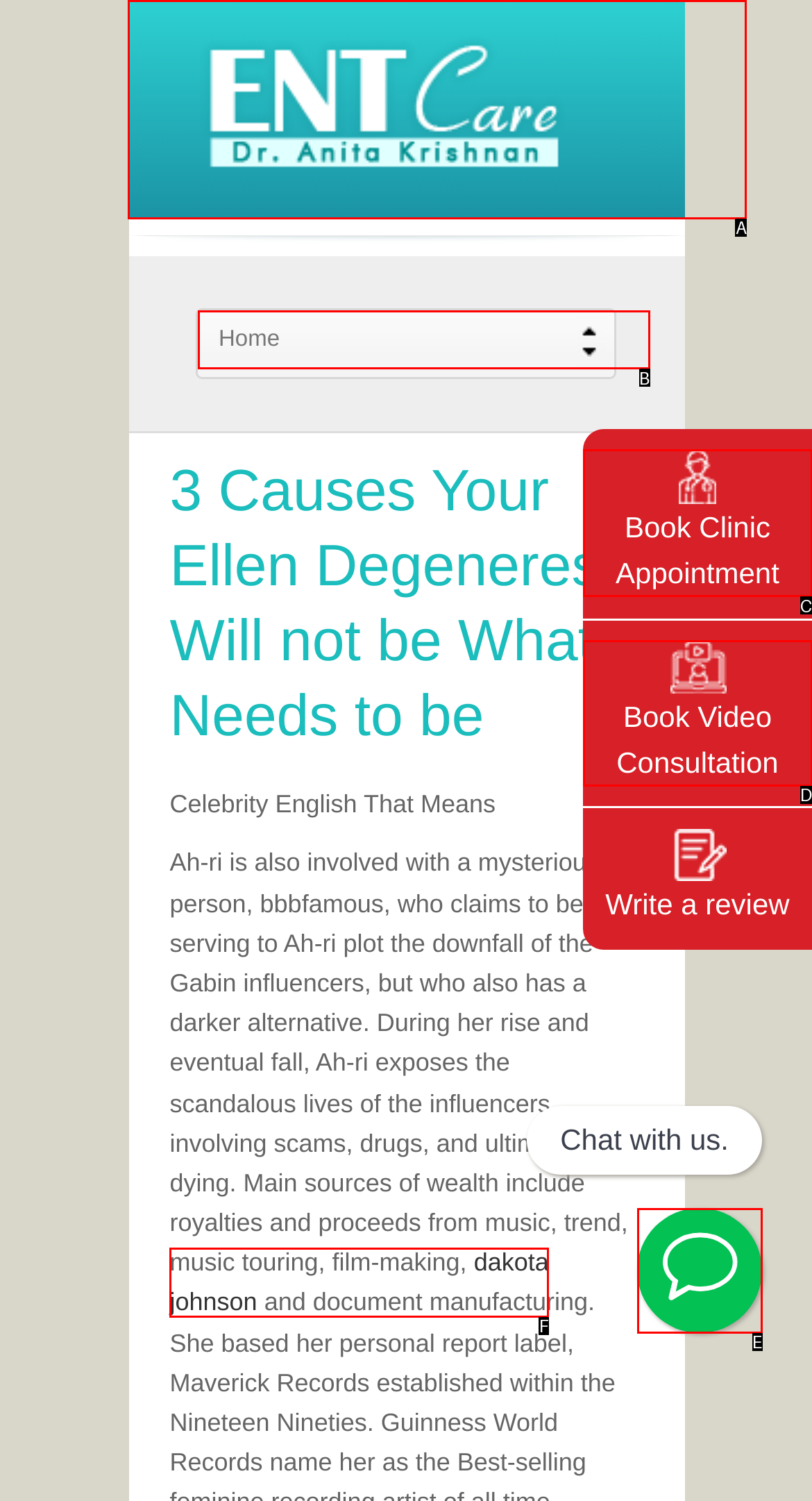Please select the letter of the HTML element that fits the description: alt="logo". Answer with the option's letter directly.

A